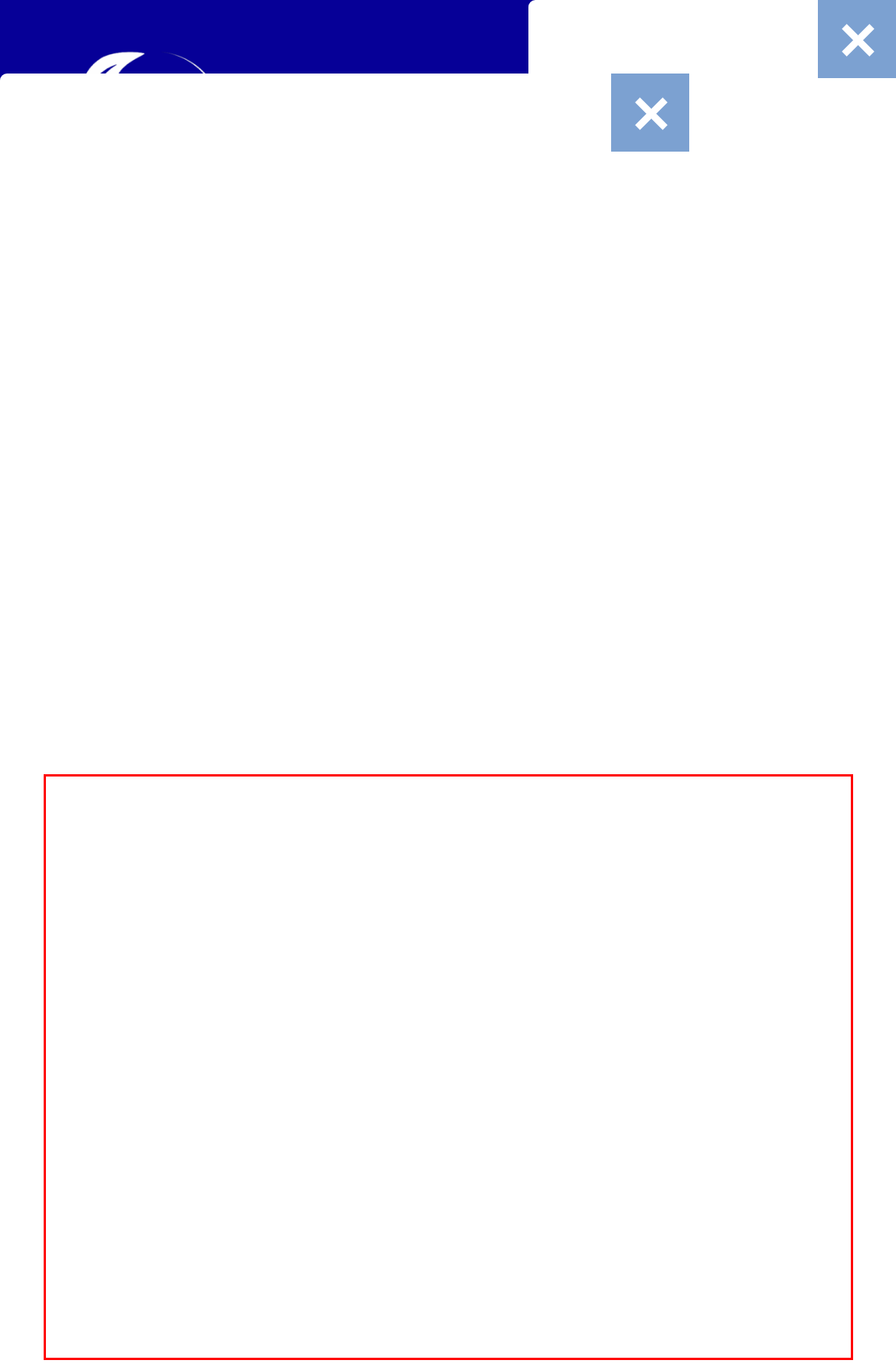The screenshot provided shows a webpage with a red bounding box. Apply OCR to the text within this red bounding box and provide the extracted content.

At flavorfultips.com, we strive to provide valuable and educational content to our readers. However, it’s important to understand that the information on our website is provided “as is” and for educational purposes only. Please note that we cannot ensure the content’s accuracy, completeness, or reliability.